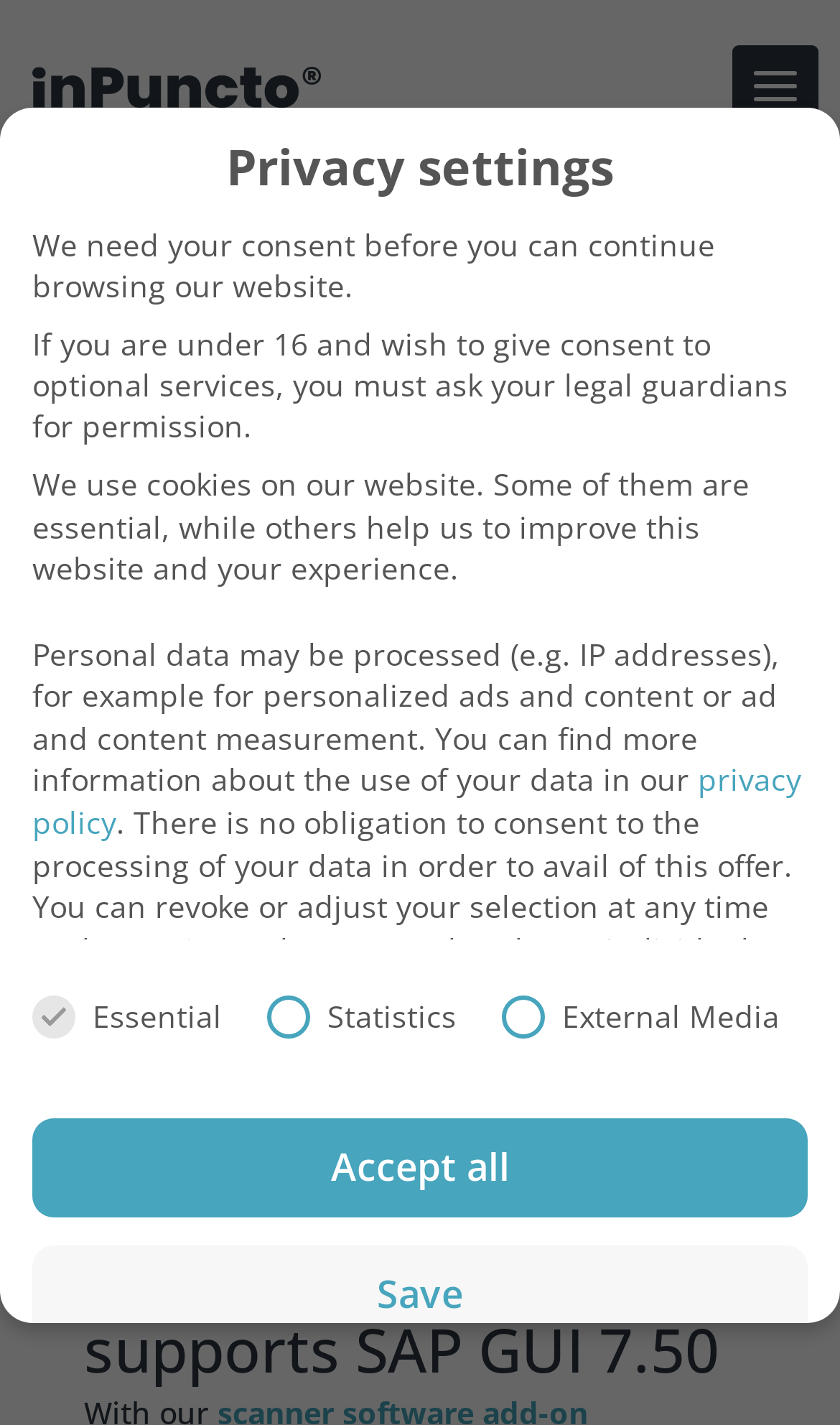Please answer the following query using a single word or phrase: 
How many headings are available on the webpage?

3